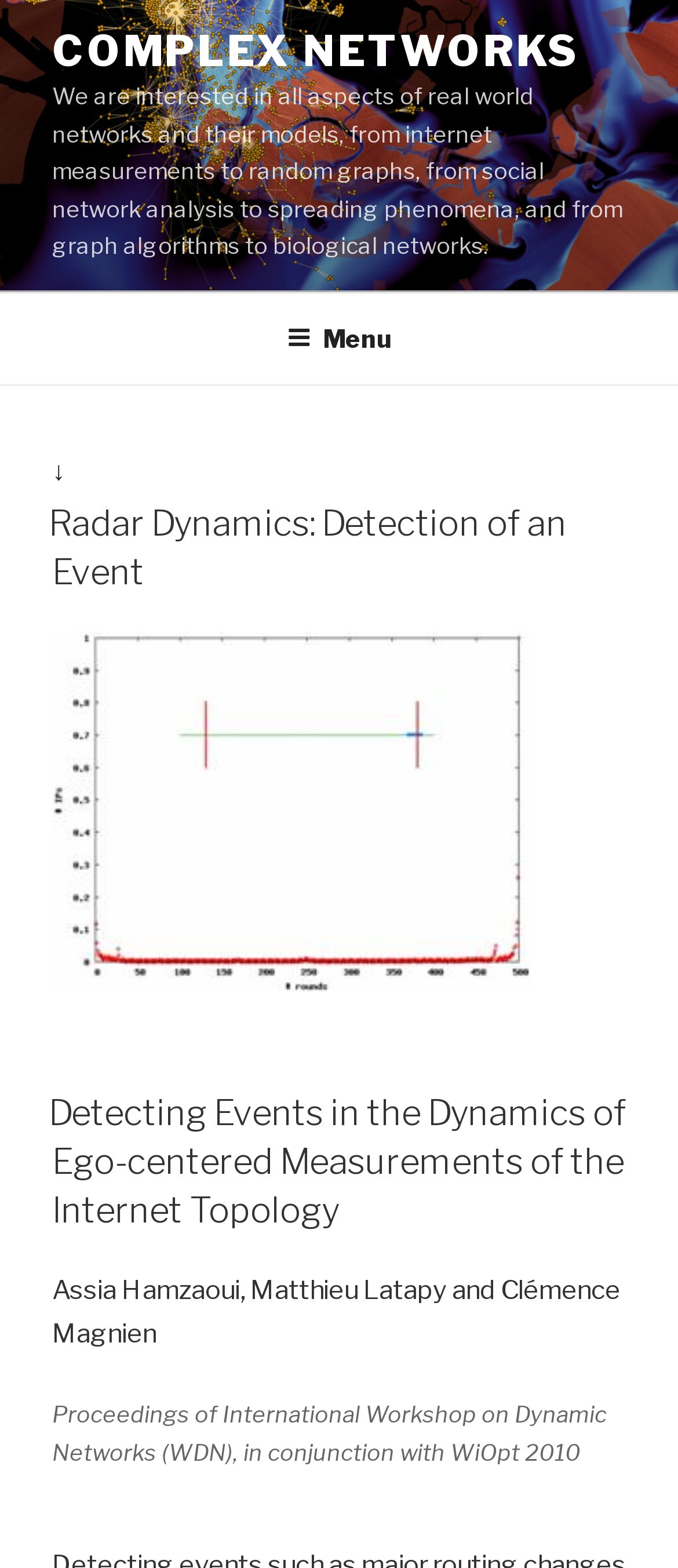Provide a short, one-word or phrase answer to the question below:
What is the publication source of the second article?

Proceedings of International Workshop on Dynamic Networks (WDN), in conjunction with WiOpt 2010